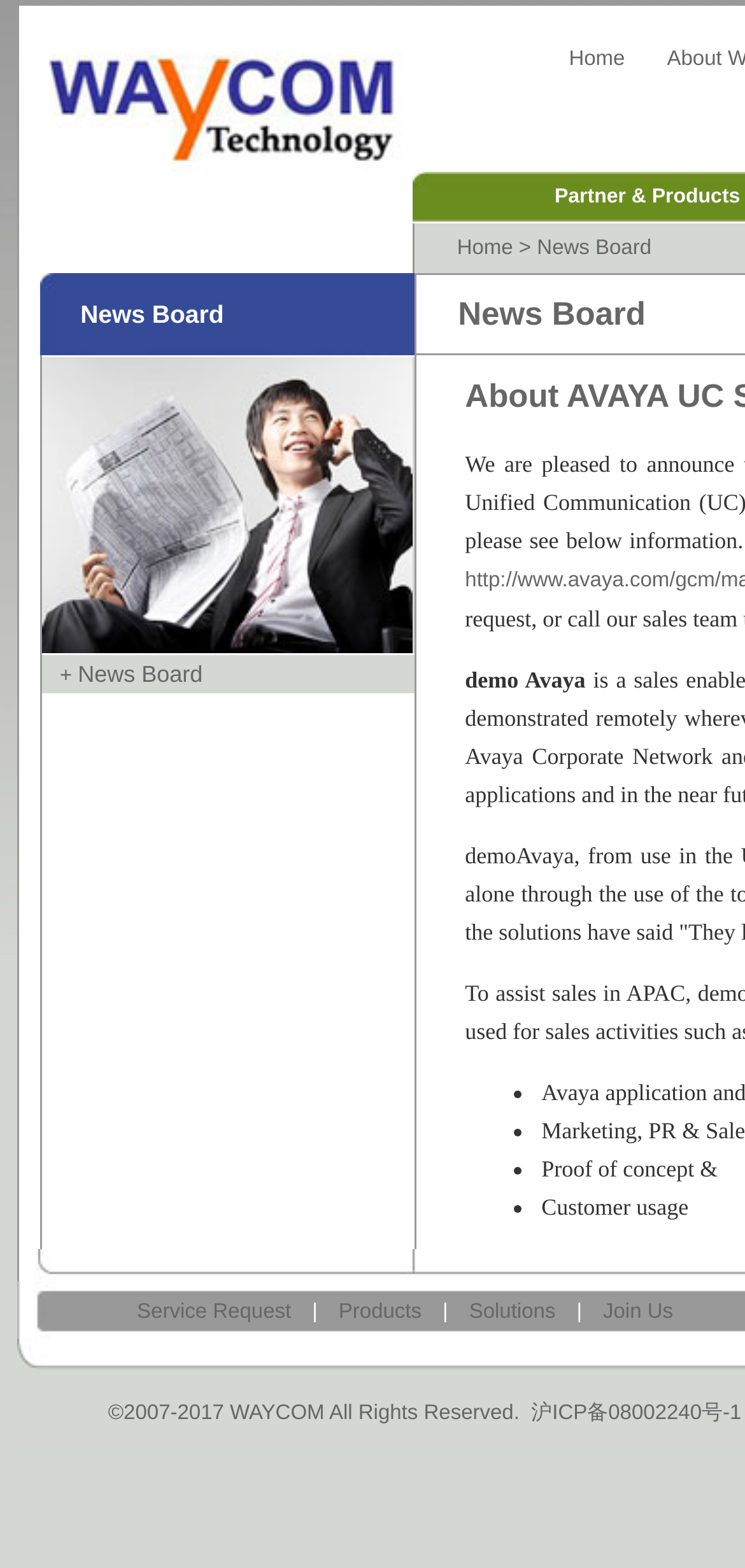Describe the webpage meticulously, covering all significant aspects.

The webpage is titled "Waycom Technology: News Board" and appears to be a news board or a dashboard for Waycom Technology. 

At the top left, there is a logo image, accompanied by a link to the "Home" page. To the right of the logo, there is a navigation menu with links to "Partner & Products" and another "Home" link.

Below the navigation menu, there is a grid cell containing a table with a single row and three columns. The first column is empty, the second column contains the title "News Board", and the third column is also empty.

Below the title, there is a large table that occupies most of the page. The table has multiple rows, each containing a news article or a post. Each row has an image on the left, followed by a title and a brief description of the article. There are at least three news articles or posts listed.

At the bottom of the page, there is a footer section with links to "Service Request", "Products", "Solutions", and "Join Us". There is also a copyright notice with a Chinese text "沪ICP备08002240号-1".